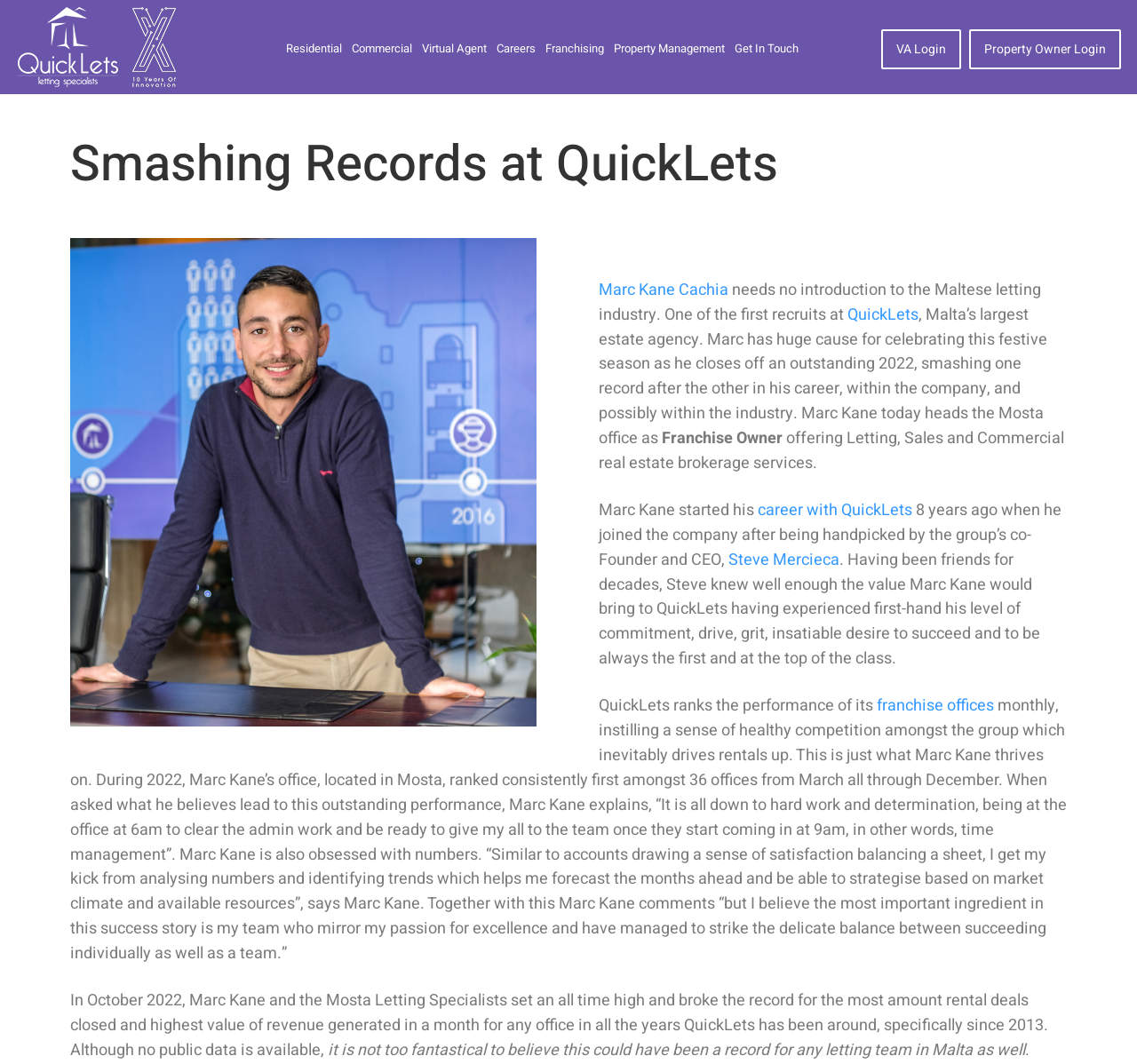Extract the top-level heading from the webpage and provide its text.

Smashing Records at QuickLets